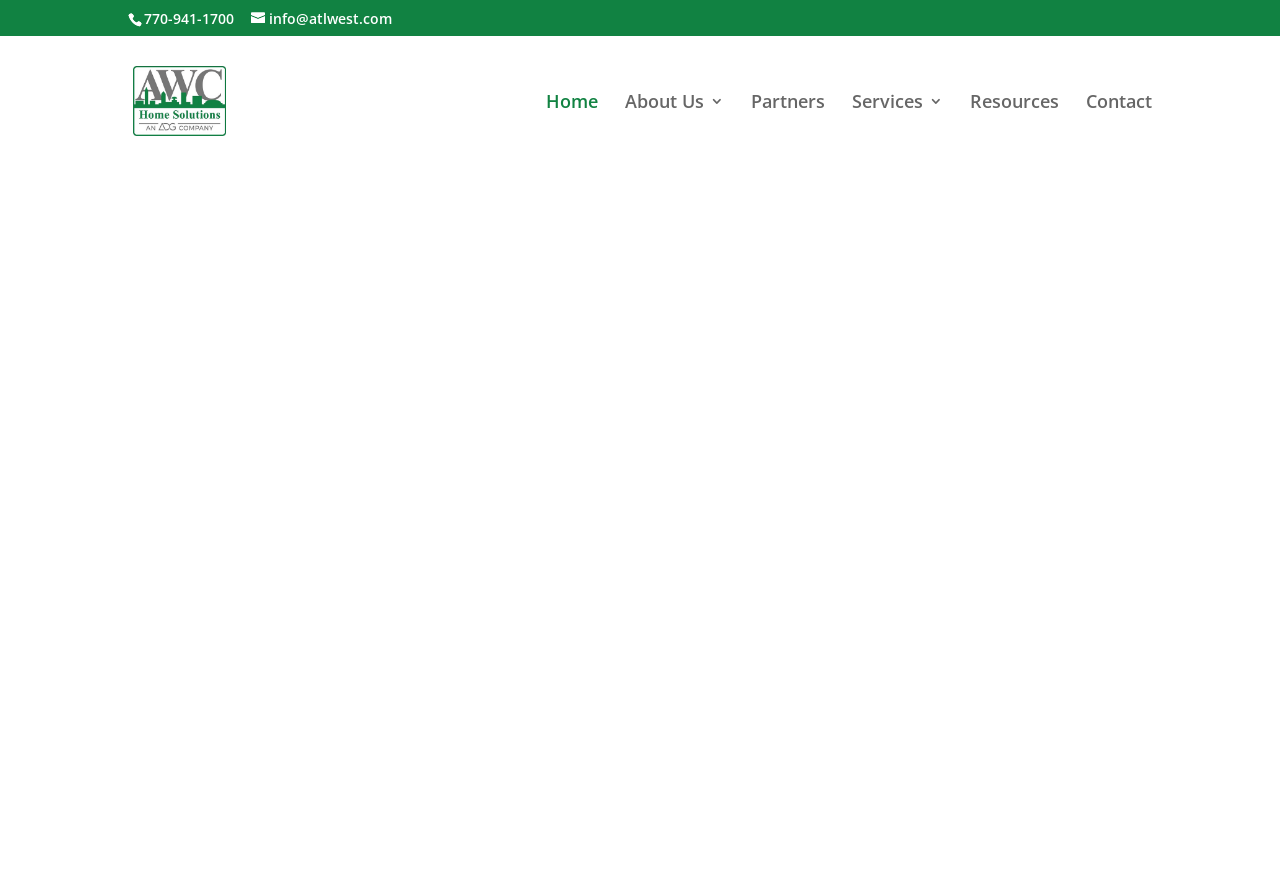Respond with a single word or phrase for the following question: 
Is there a search box on the webpage?

Yes